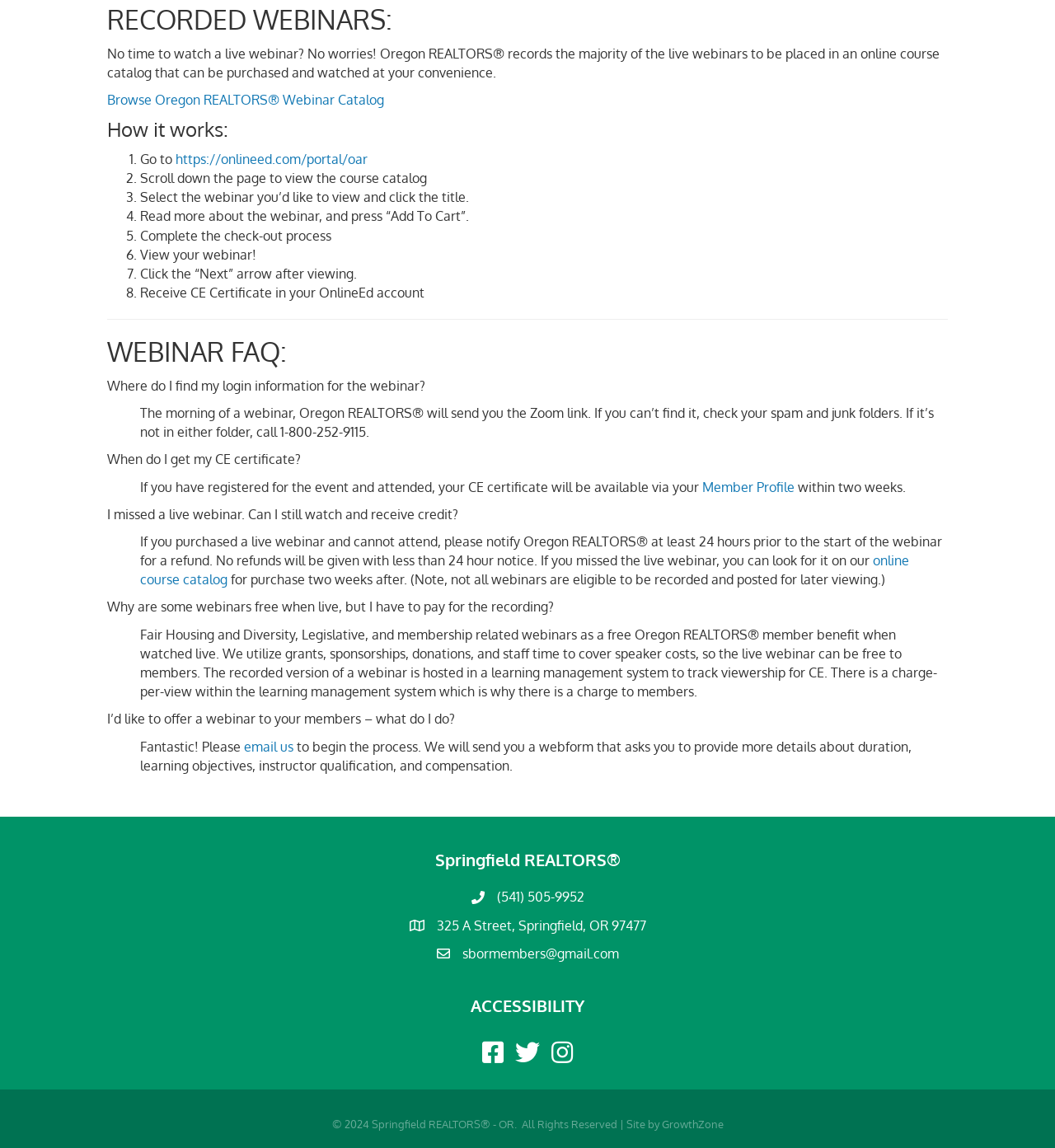Specify the bounding box coordinates (top-left x, top-left y, bottom-right x, bottom-right y) of the UI element in the screenshot that matches this description: ACCESSIBILITY

[0.446, 0.866, 0.554, 0.885]